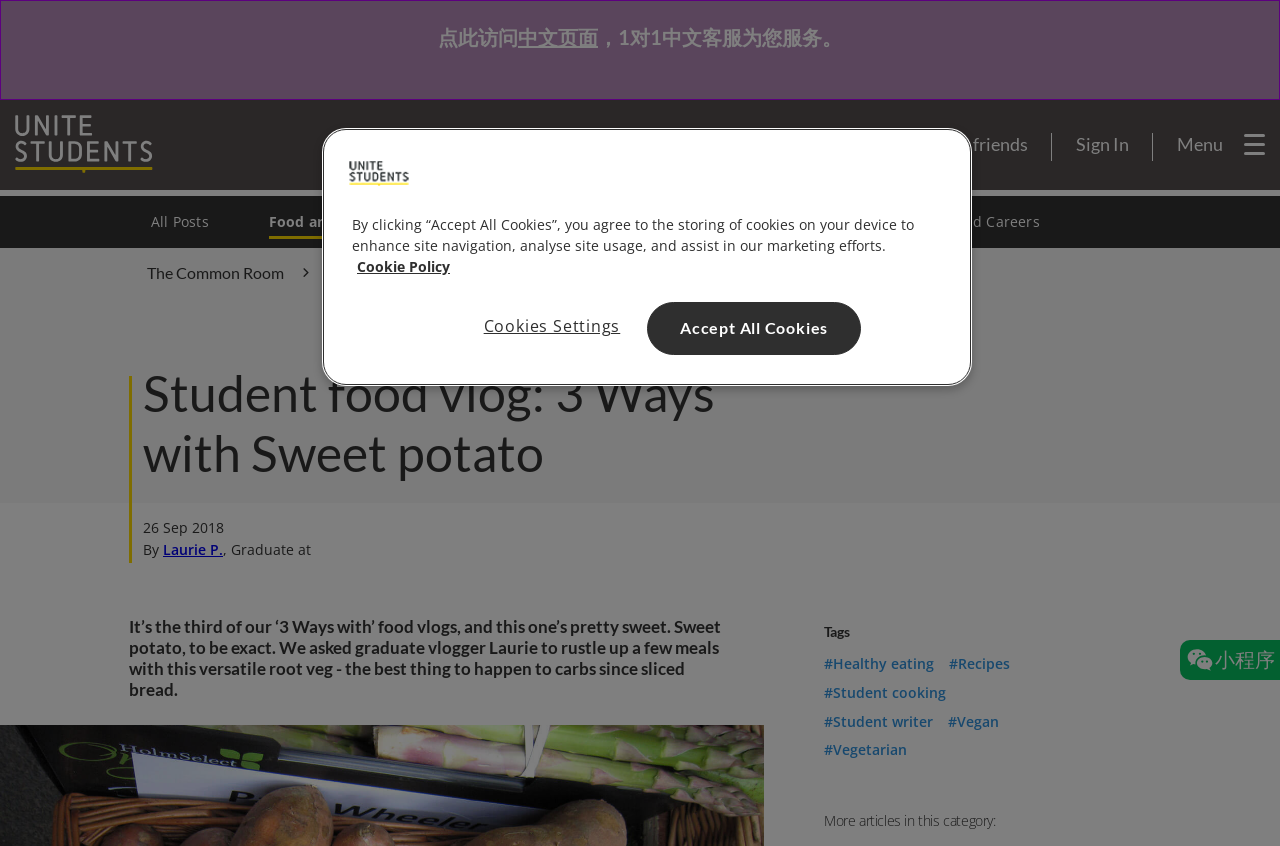Please find and report the bounding box coordinates of the element to click in order to perform the following action: "Click the 'Food and Drink' link". The coordinates should be expressed as four float numbers between 0 and 1, in the format [left, top, right, bottom].

[0.21, 0.247, 0.296, 0.279]